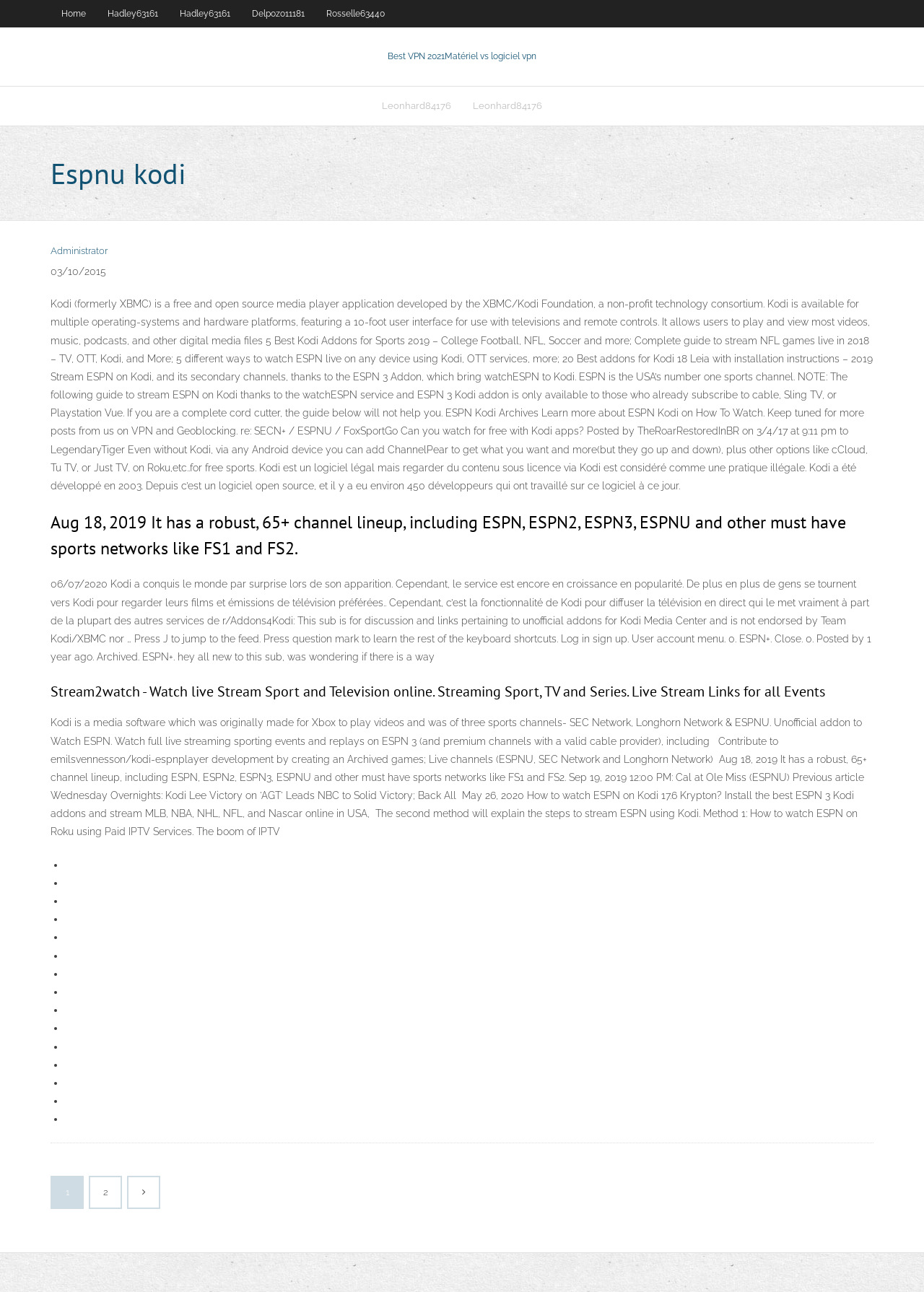Locate the bounding box of the UI element with the following description: "< Back to S.Crew".

None